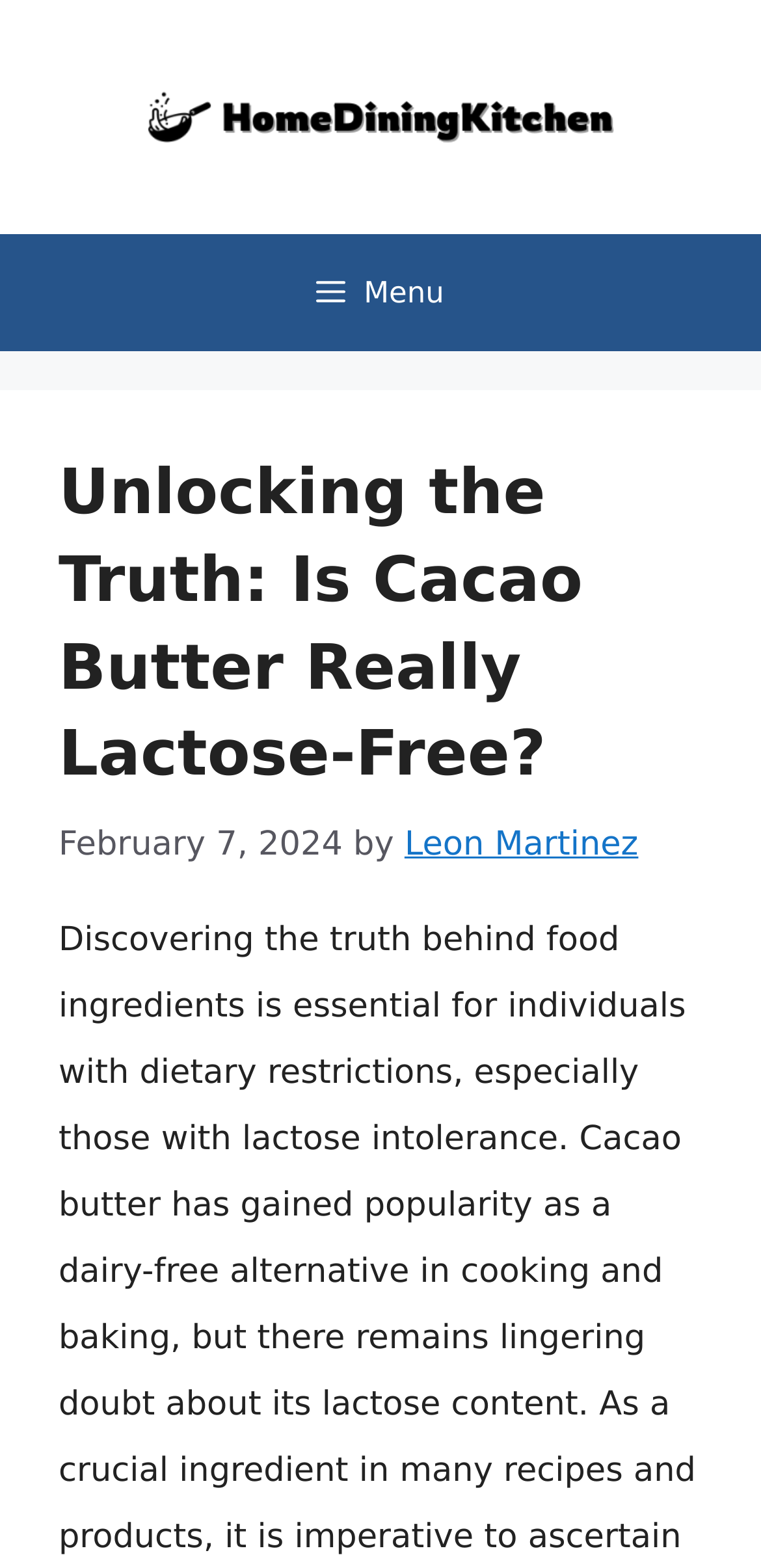Using the elements shown in the image, answer the question comprehensively: What is the primary navigation element on the webpage?

I determined the answer by examining the navigation element, which contains a button with the text 'Menu'. This suggests that the primary navigation element on the webpage is the 'Menu' button.